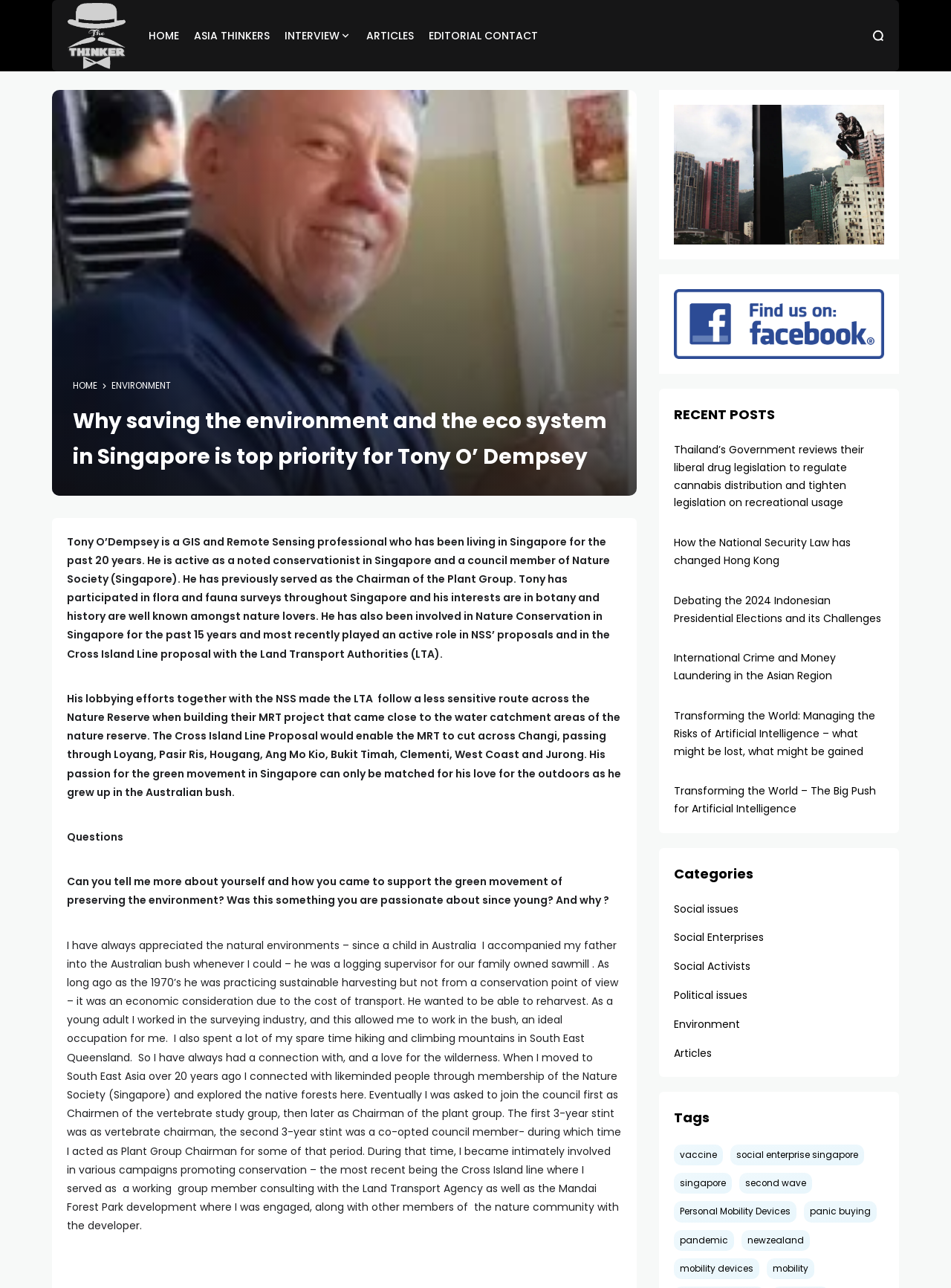What is the name of the organization Tony O'Dempsey is a council member of? Based on the screenshot, please respond with a single word or phrase.

Nature Society (Singapore)